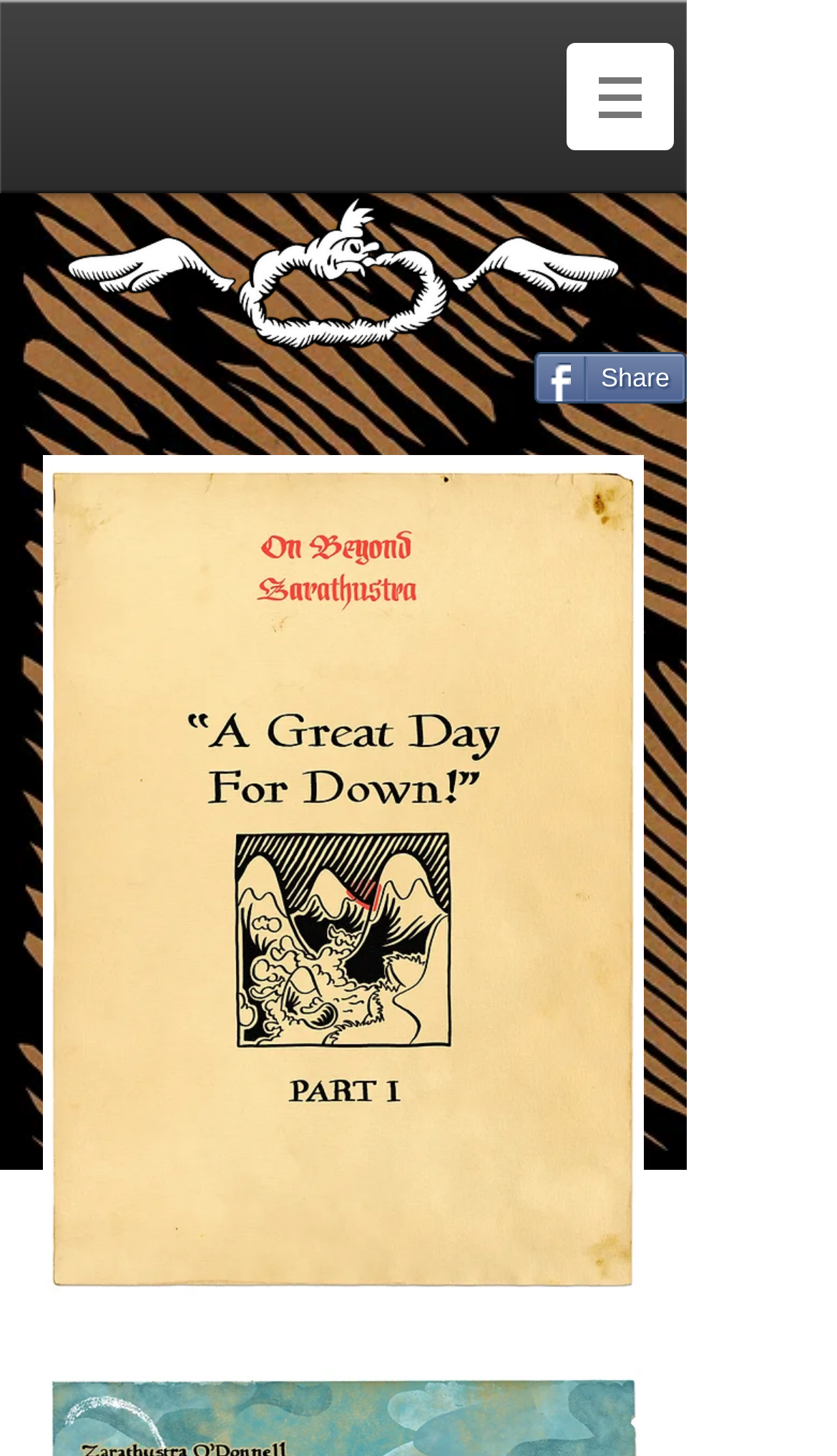Based on the element description: "Share", identify the UI element and provide its bounding box coordinates. Use four float numbers between 0 and 1, [left, top, right, bottom].

[0.638, 0.242, 0.821, 0.277]